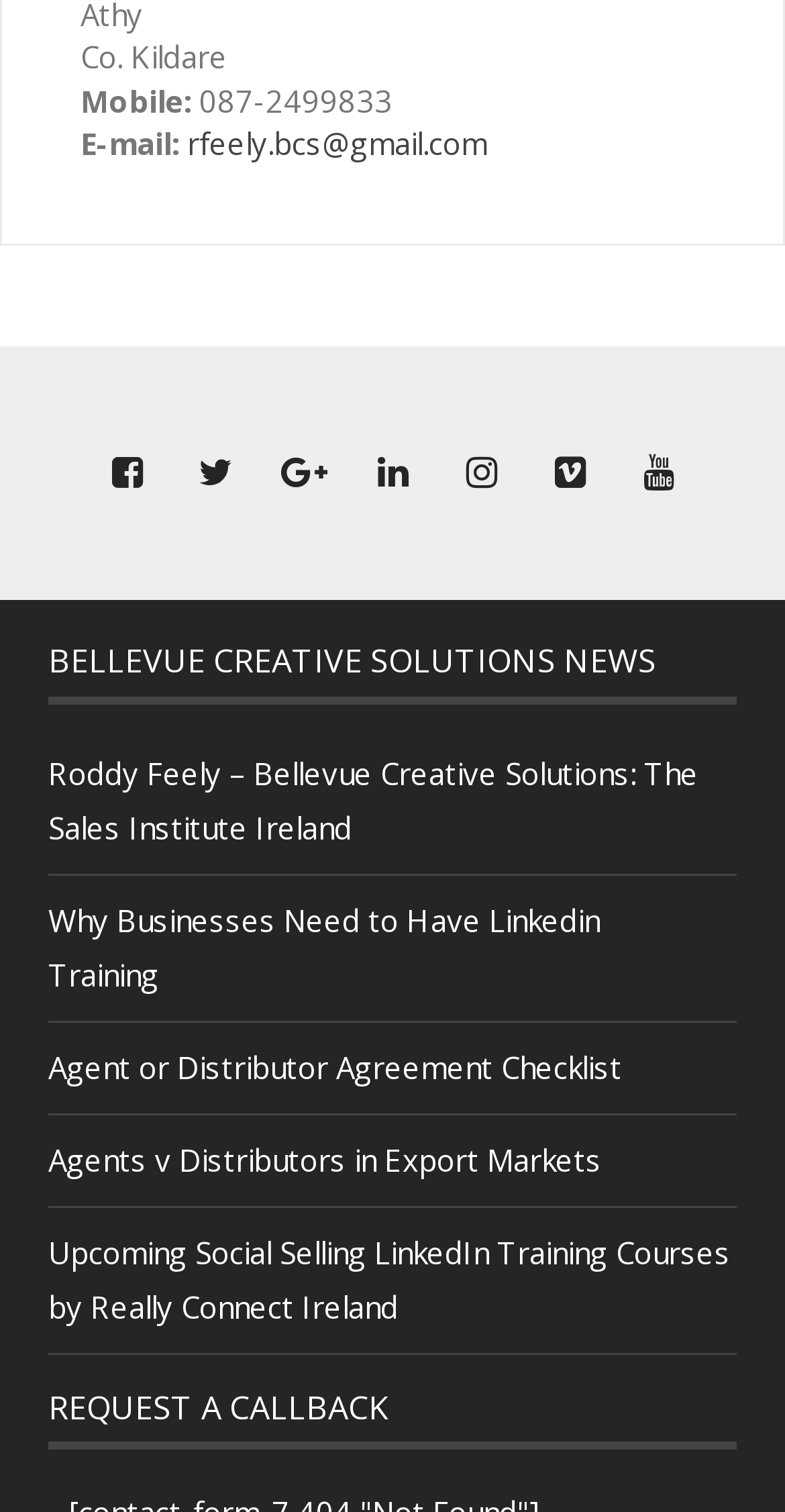What is the phone number?
Offer a detailed and full explanation in response to the question.

The phone number can be found in the contact information section of the webpage, where it is listed as 'Mobile: 087-2499833'.